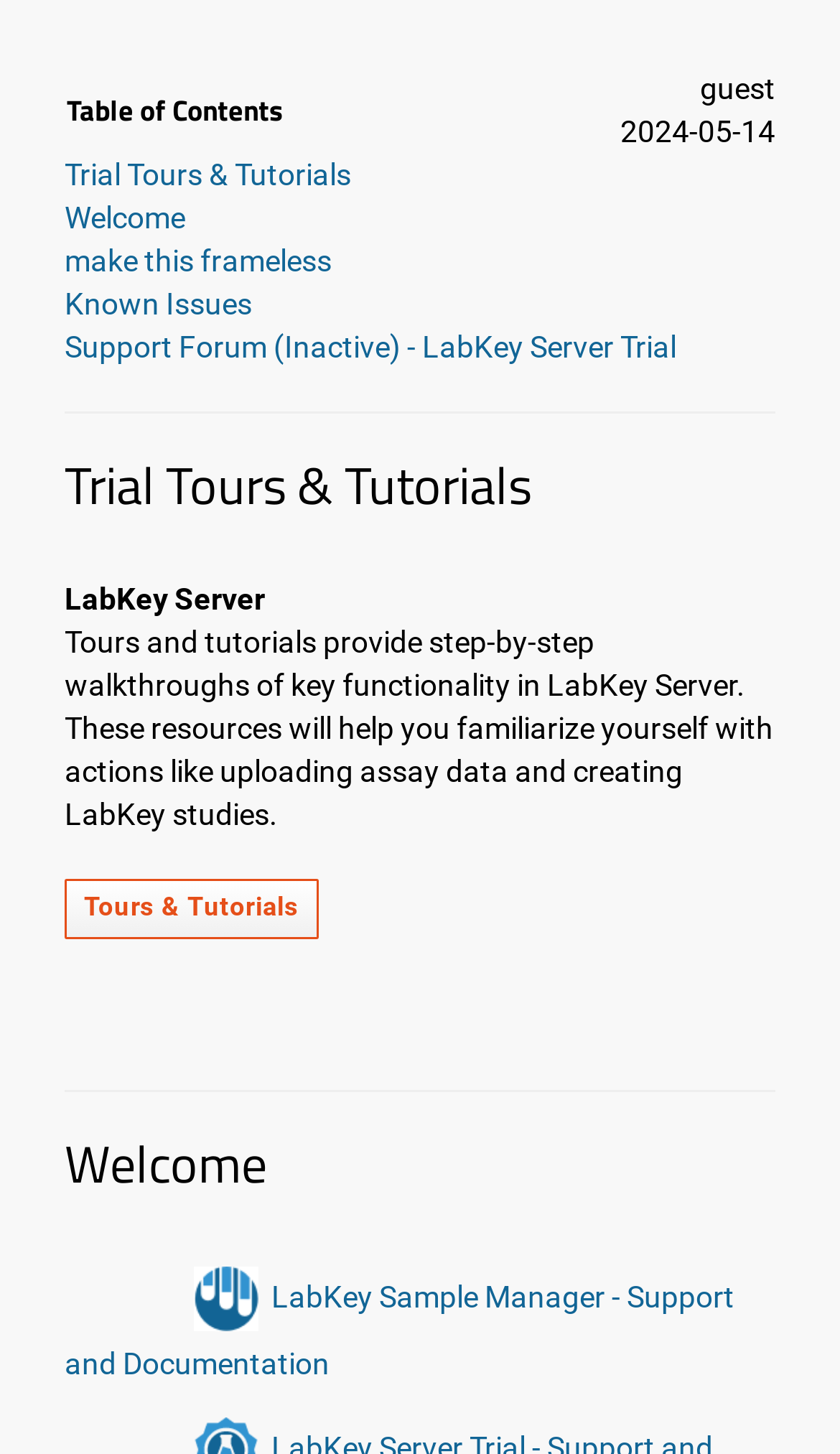Reply to the question with a single word or phrase:
What is the first item in the table of contents?

Table of Contents